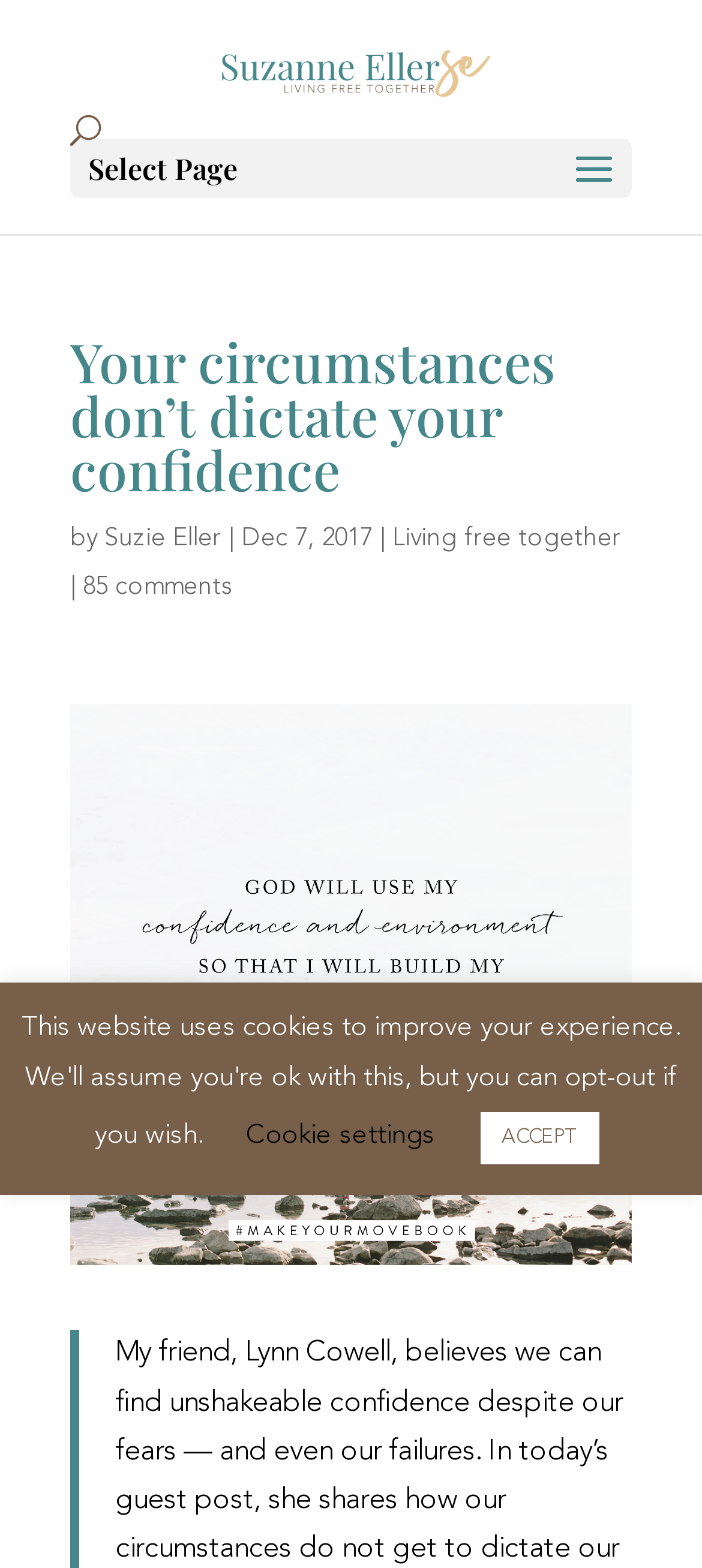What is the name of the website or blog?
Please provide a single word or phrase as your answer based on the image.

Living free together